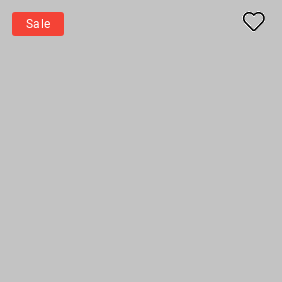What does the heart icon represent?
Please analyze the image and answer the question with as much detail as possible.

The outlined heart icon on the right side of the image is commonly associated with adding items to a wishlist or favorites, allowing users to mark products they are interested in.